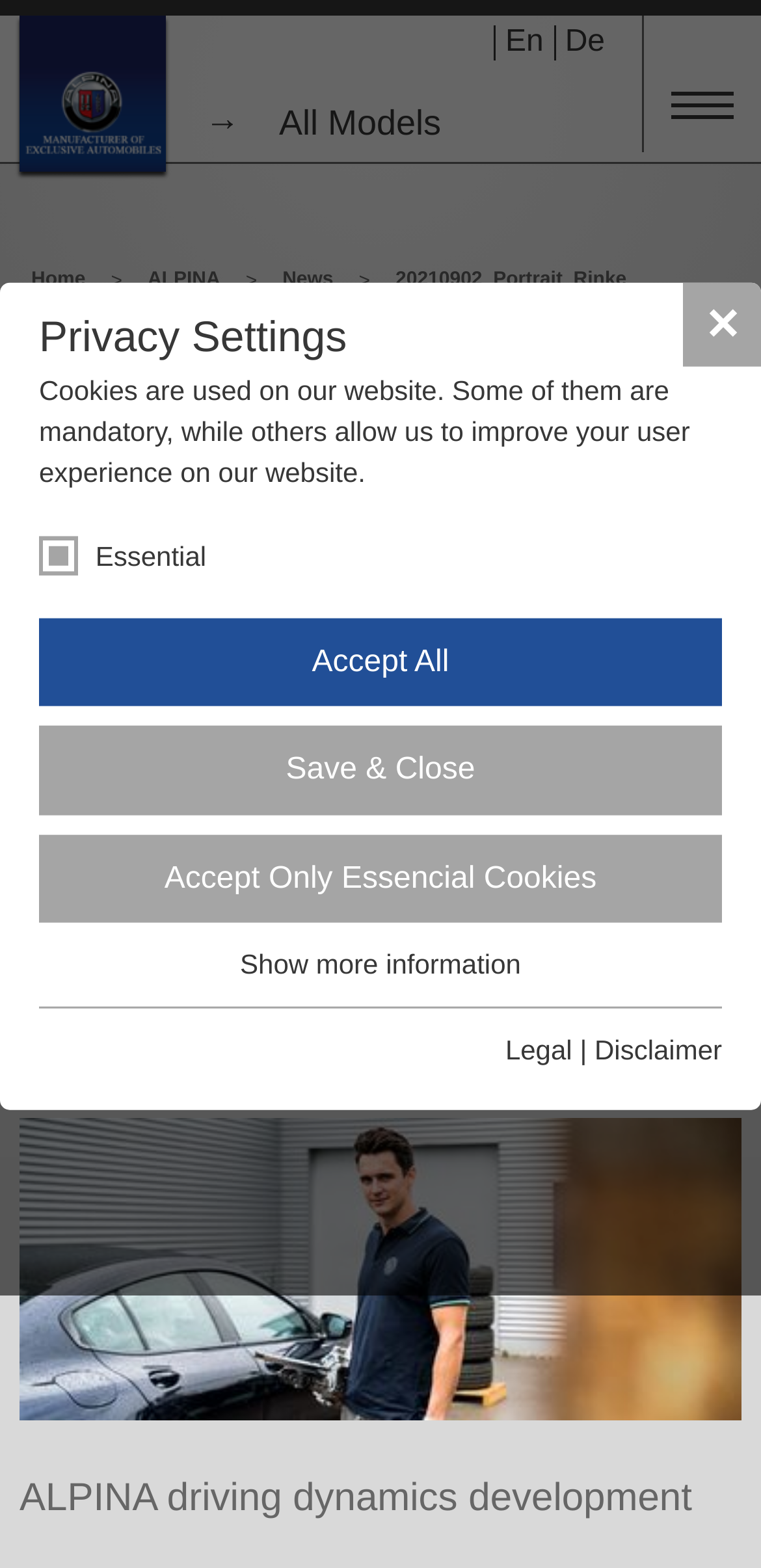Determine the bounding box coordinates of the region that needs to be clicked to achieve the task: "Click the ALPINA Logo".

[0.026, 0.01, 0.218, 0.109]